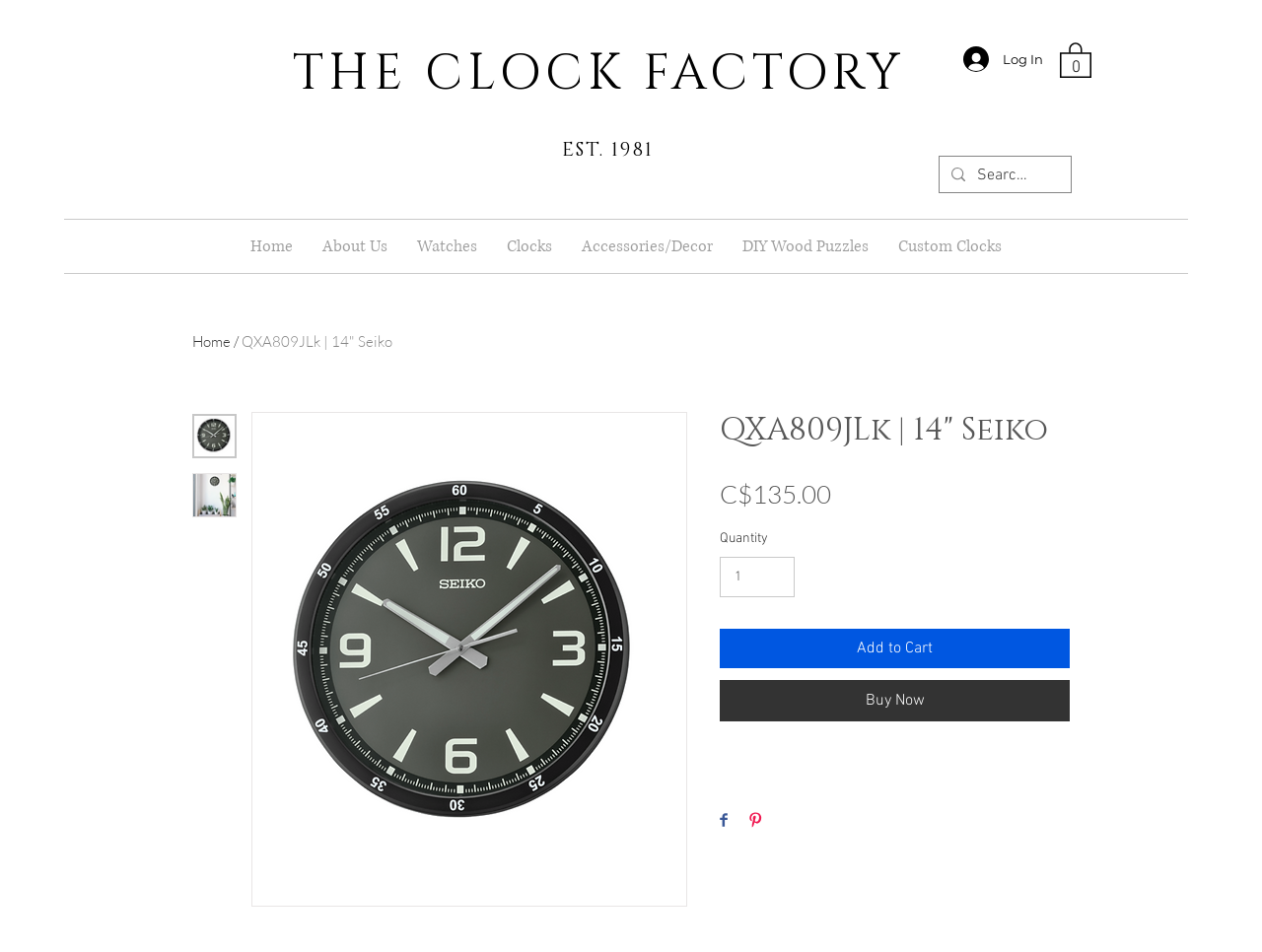Please give the bounding box coordinates of the area that should be clicked to fulfill the following instruction: "View your cart". The coordinates should be in the format of four float numbers from 0 to 1, i.e., [left, top, right, bottom].

[0.84, 0.042, 0.865, 0.082]